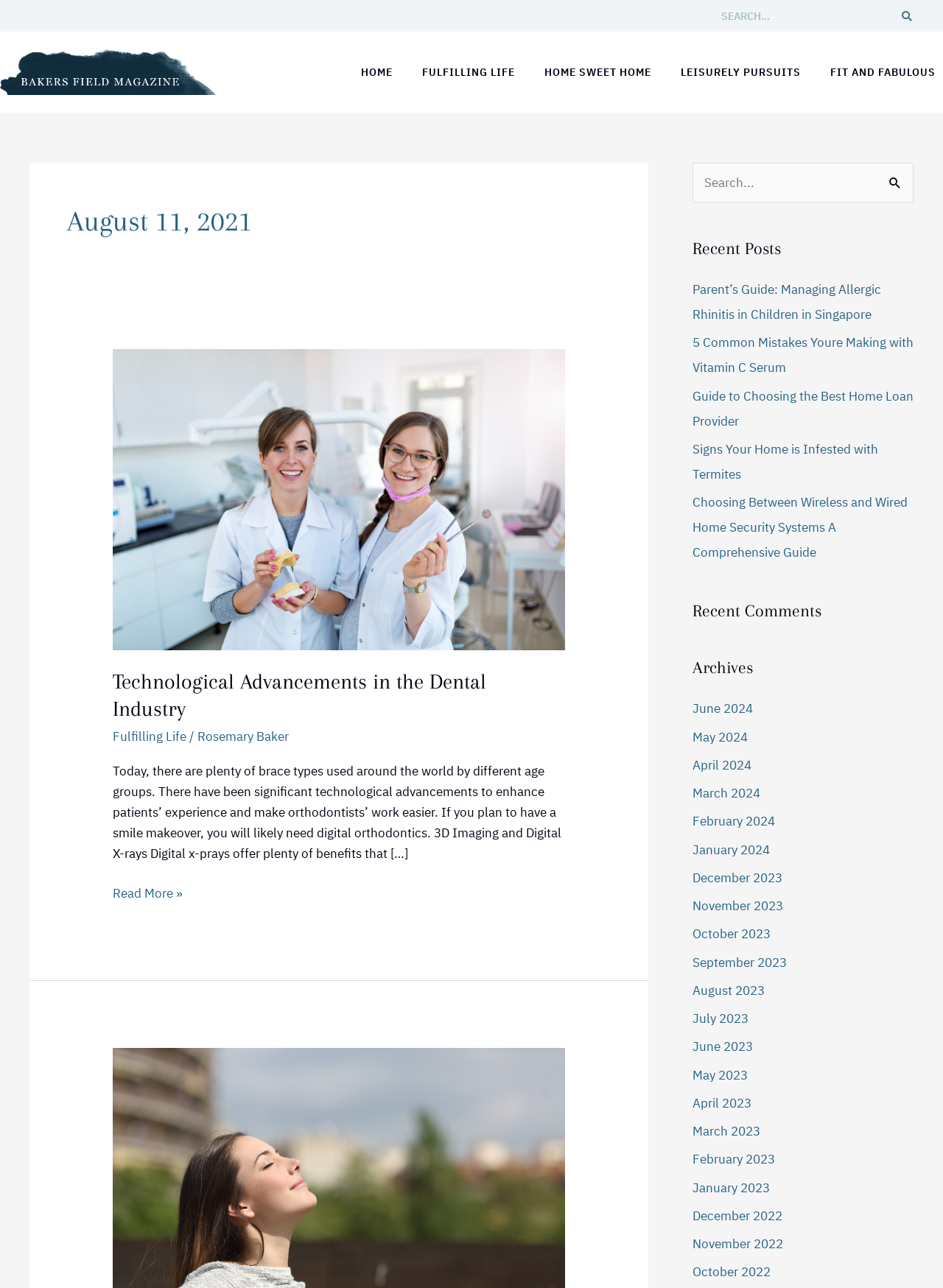Respond with a single word or phrase to the following question:
What is the purpose of the search box?

To search the website